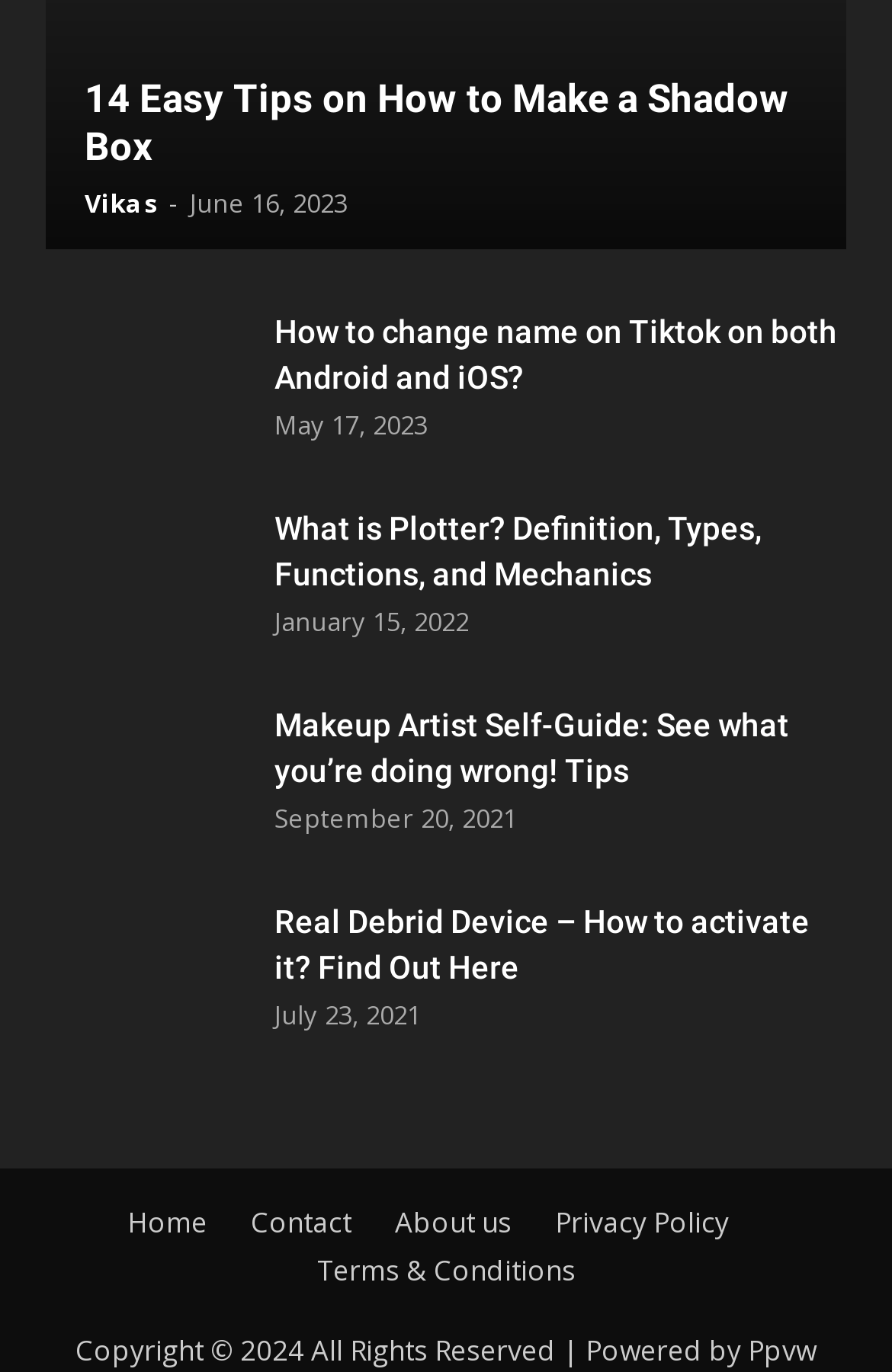Show the bounding box coordinates of the region that should be clicked to follow the instruction: "Click on '14 Easy Tips on How to Make a Shadow Box'."

[0.095, 0.055, 0.905, 0.125]